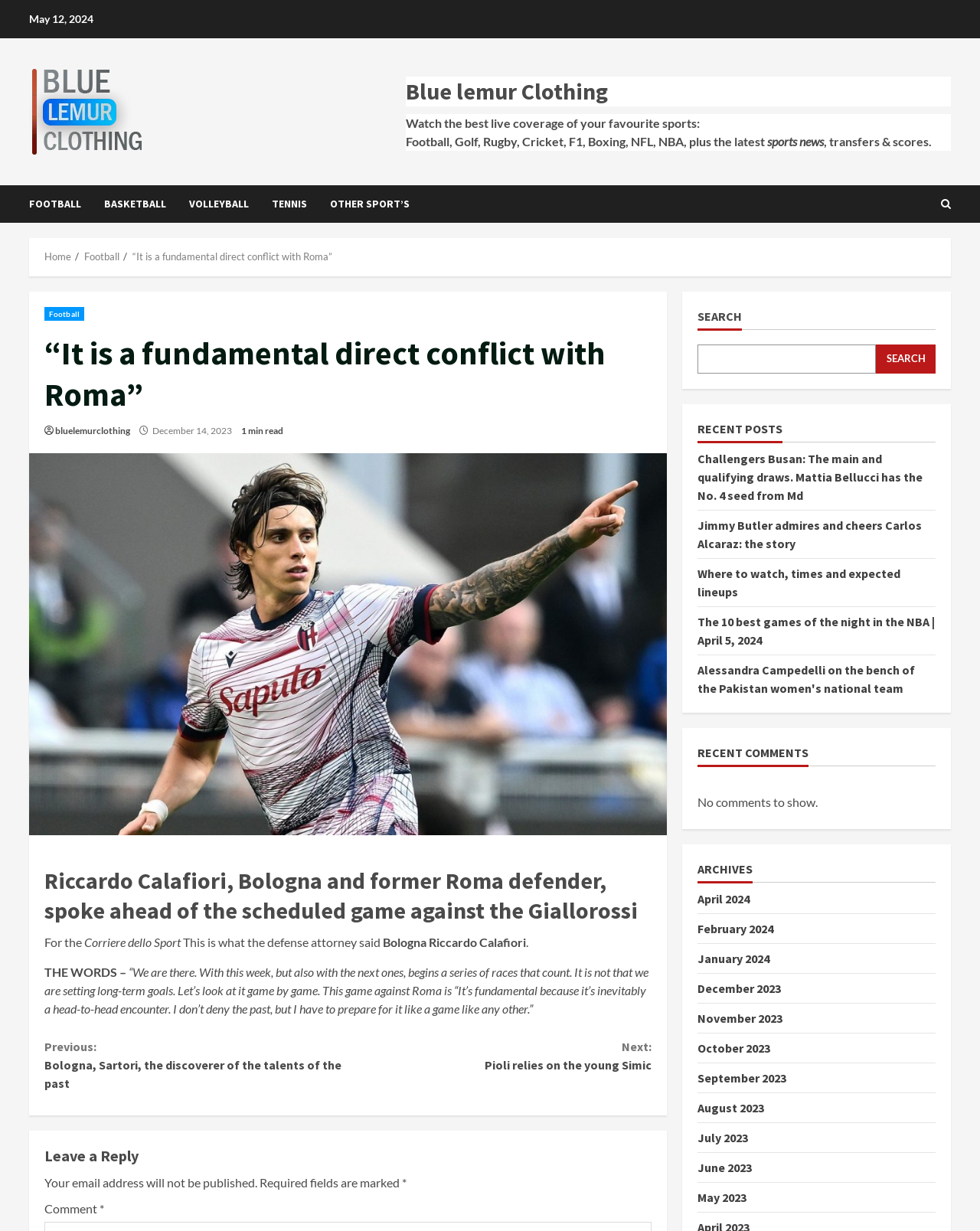Locate the bounding box coordinates of the area where you should click to accomplish the instruction: "Read the article about Challengers Busan".

[0.712, 0.366, 0.941, 0.409]